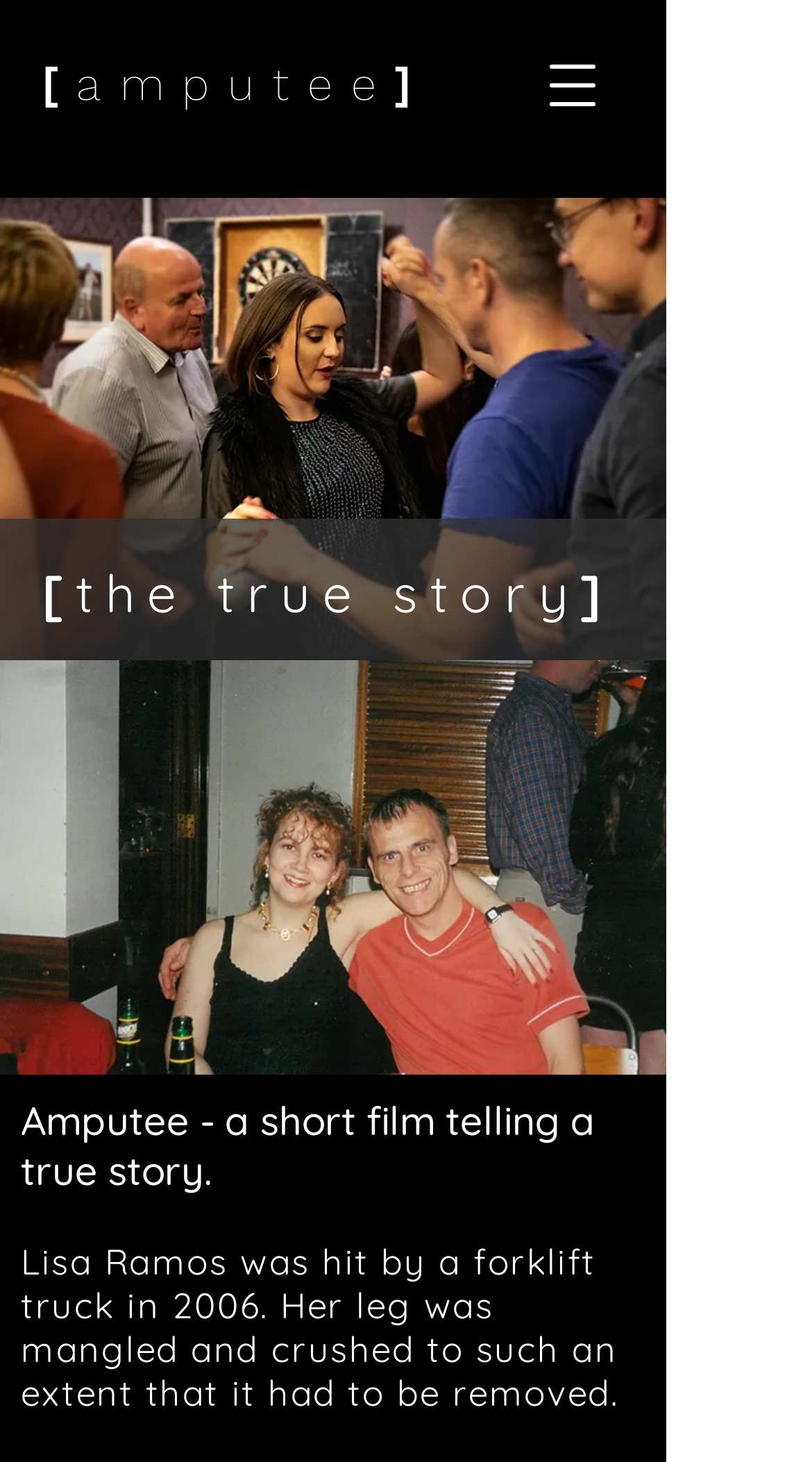What is the main topic of the webpage?
Kindly offer a comprehensive and detailed response to the question.

I found the answer by looking at the overall structure and content of the webpage. The webpage has a heading that mentions 'Amputee' and a paragraph that describes the true story behind the film, indicating that the main topic is the Amputee film.